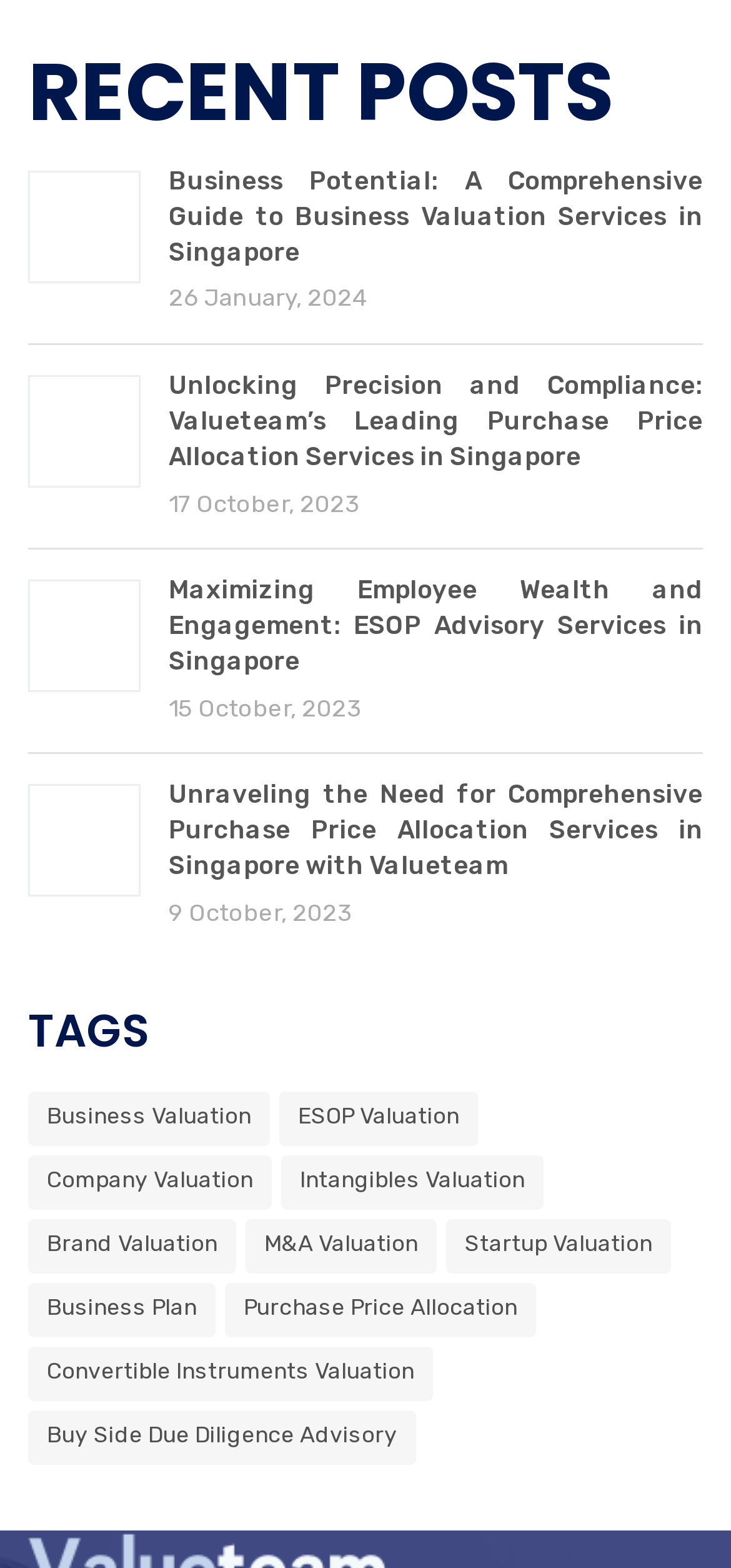Please find the bounding box coordinates for the clickable element needed to perform this instruction: "Read about Top 10 Most Celebrated Holidays In America".

None